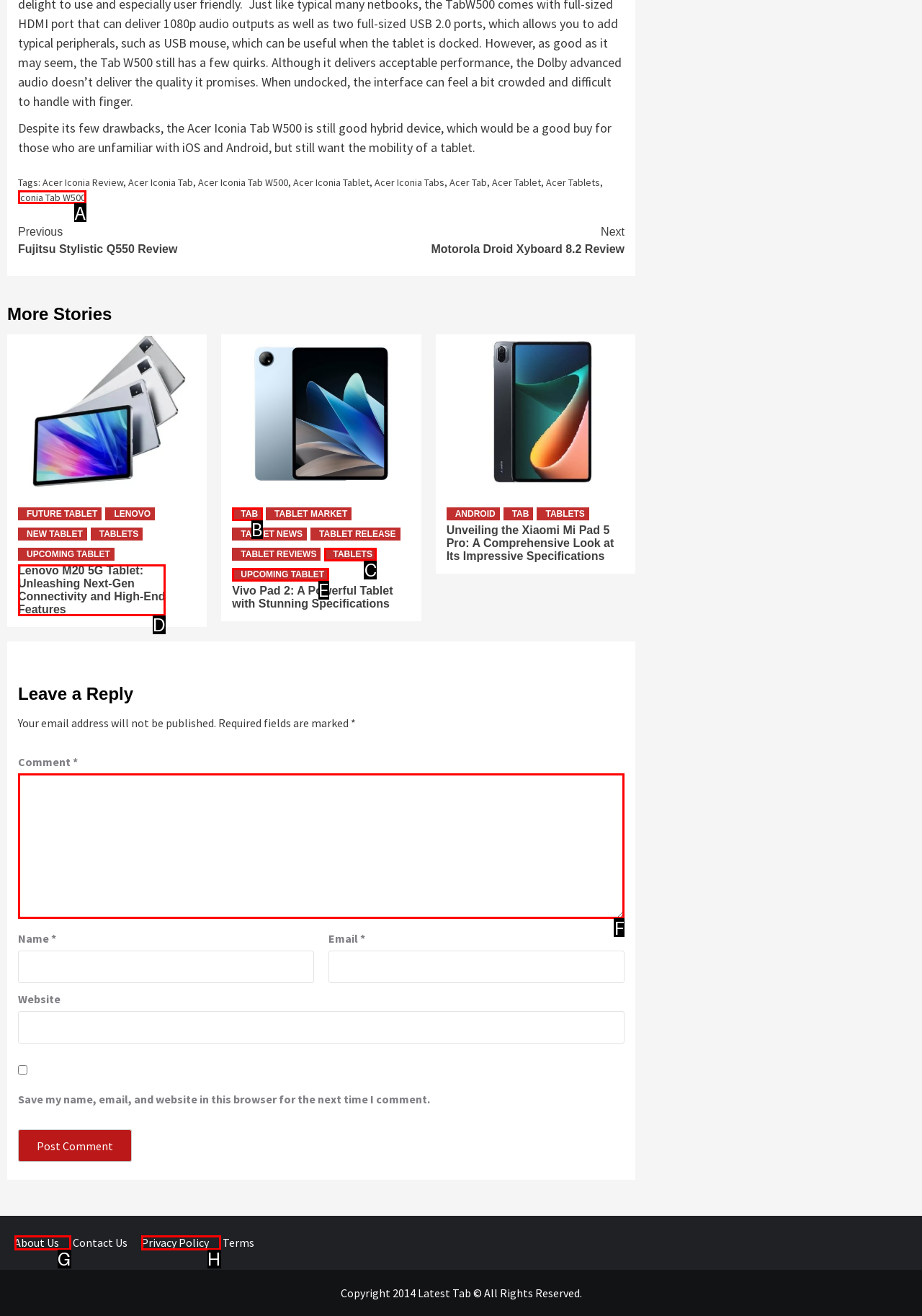Identify the correct letter of the UI element to click for this task: Enter a comment in the text box
Respond with the letter from the listed options.

F